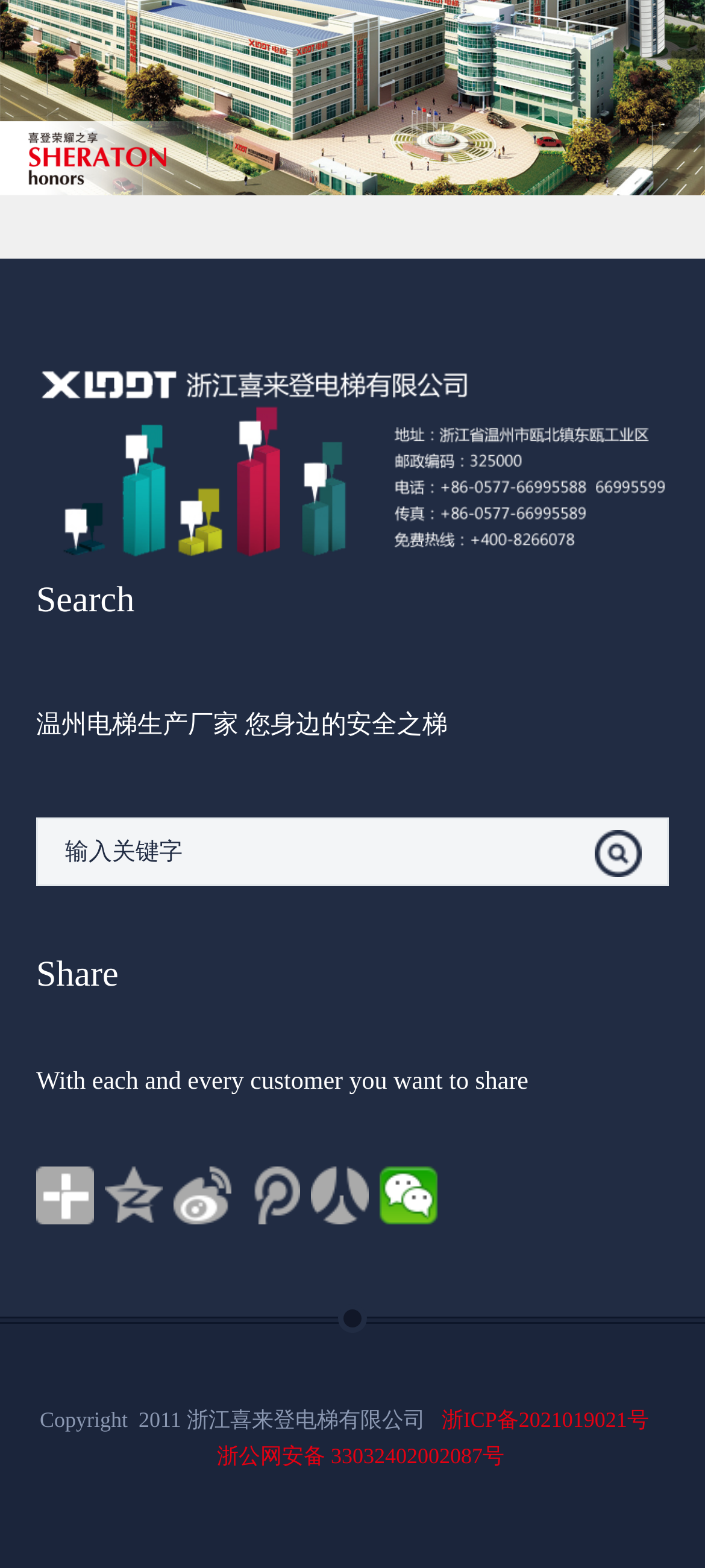Give a short answer to this question using one word or a phrase:
What is the copyright year?

2011